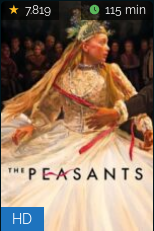Explain the details of the image you are viewing.

This image features the movie poster for "The Peasants," a film highlighted by its vibrant and dynamic portrayal of a character in motion, adorned in an elaborate, flowing dress. The character, seemingly caught in a dance, is surrounded by an audience that adds depth and context to the scene. 

In the upper corner, a rating of 7,819 indicates the film's popularity, while a "★" symbol suggests its viewer rating. Below this, the film's runtime is displayed as 115 minutes, indicating a feature-length film. The "HD" label signifies that the movie is available in high definition, appealing to audiences seeking high-quality viewing experiences. The poster's rich colors and evocative imagery invite viewers into the narrative world of the film, hinting at themes of tradition, culture, and possibly a romantic or dramatic storyline.